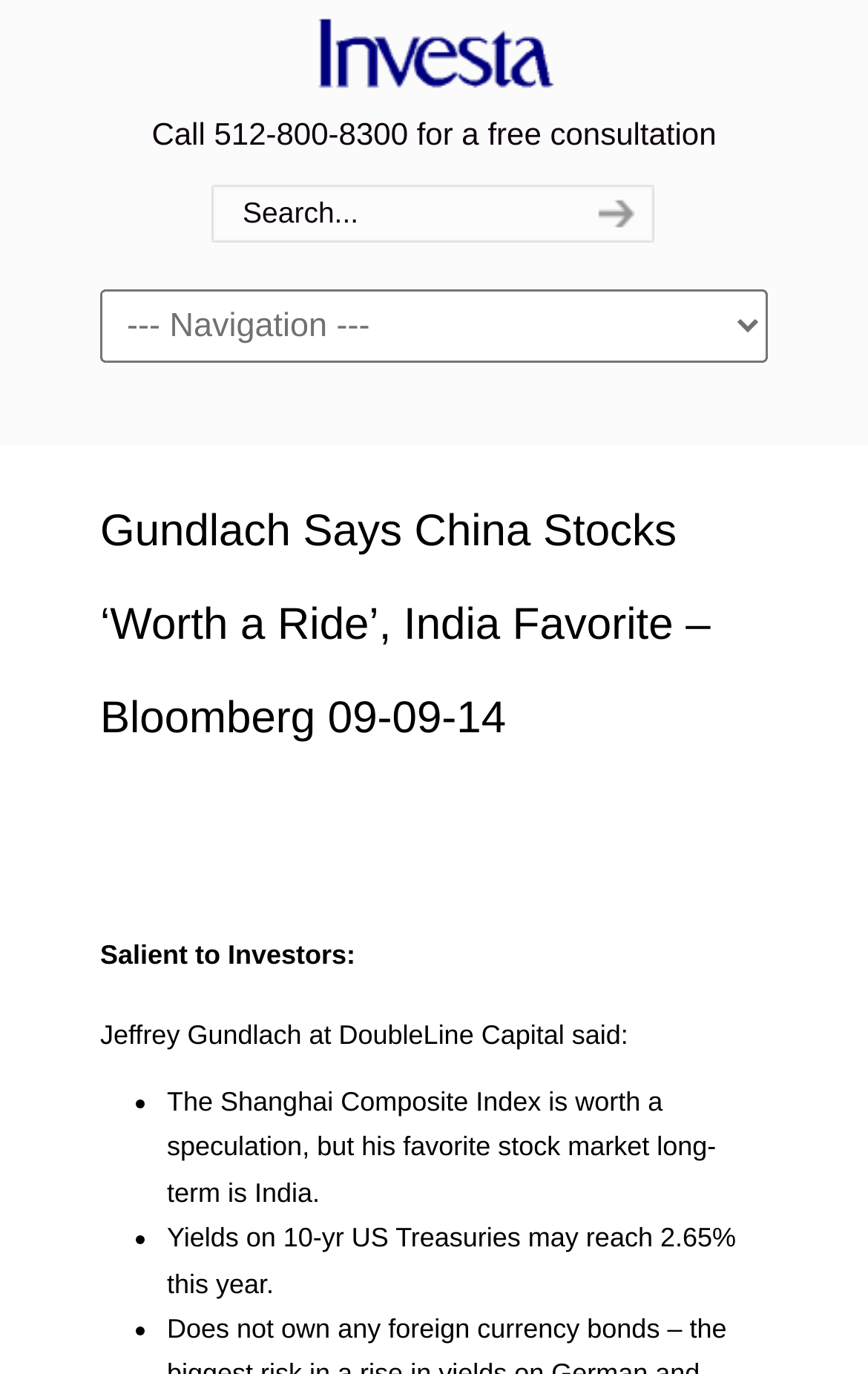Find and provide the bounding box coordinates for the UI element described with: "input value="Search..." name="s" value="Search..."".

[0.244, 0.134, 0.651, 0.176]